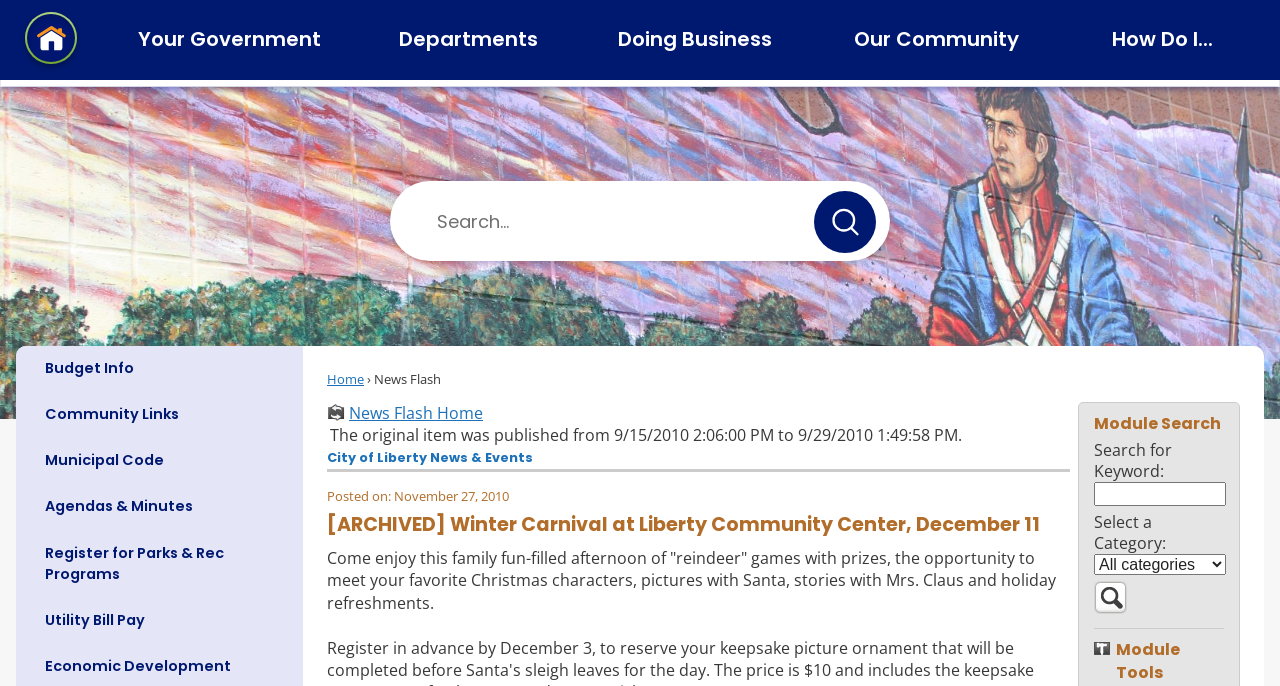Locate the bounding box coordinates of the clickable element to fulfill the following instruction: "Search for keyword". Provide the coordinates as four float numbers between 0 and 1 in the format [left, top, right, bottom].

[0.855, 0.703, 0.957, 0.738]